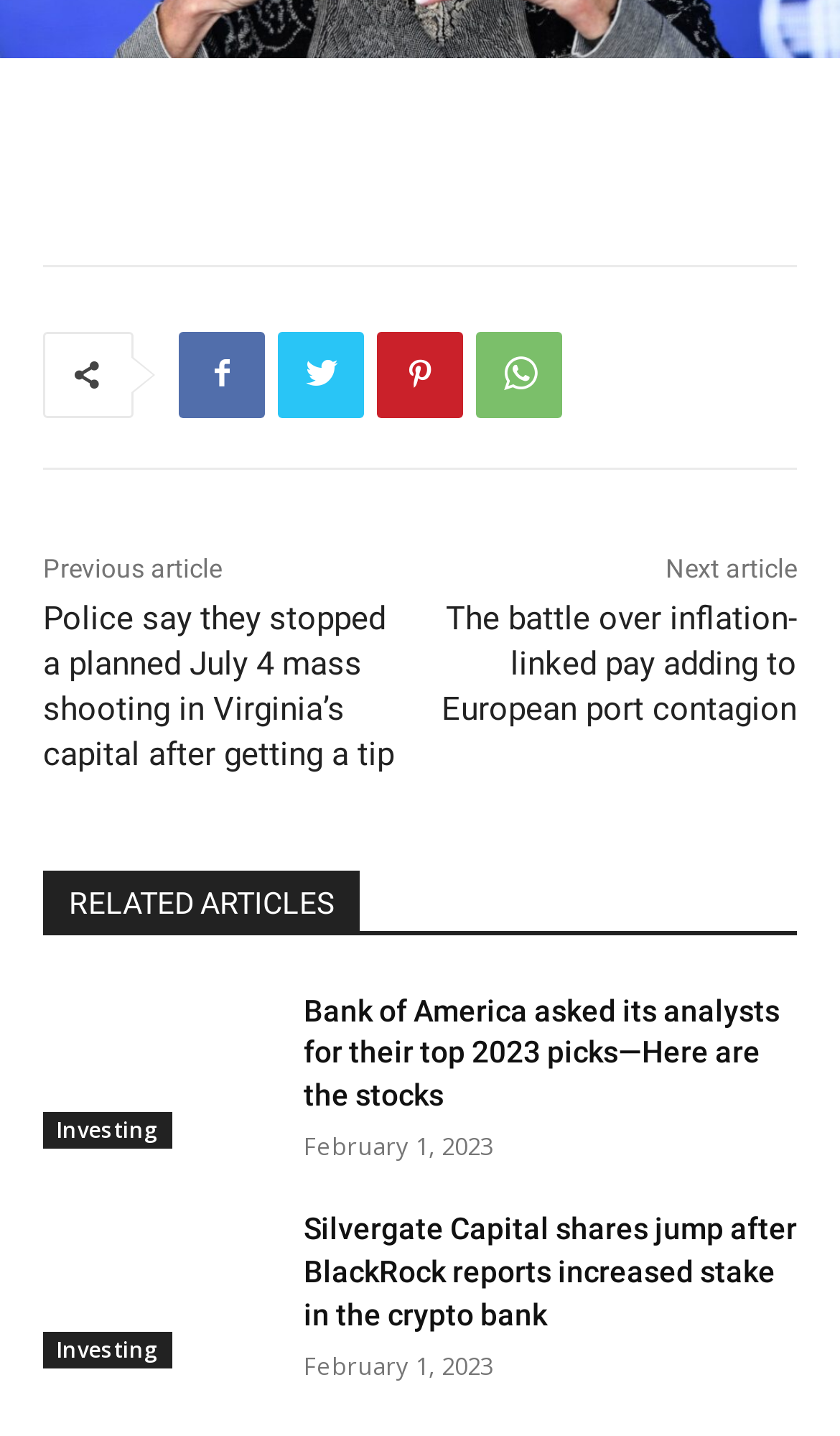Indicate the bounding box coordinates of the element that needs to be clicked to satisfy the following instruction: "visit Marvel". The coordinates should be four float numbers between 0 and 1, i.e., [left, top, right, bottom].

None